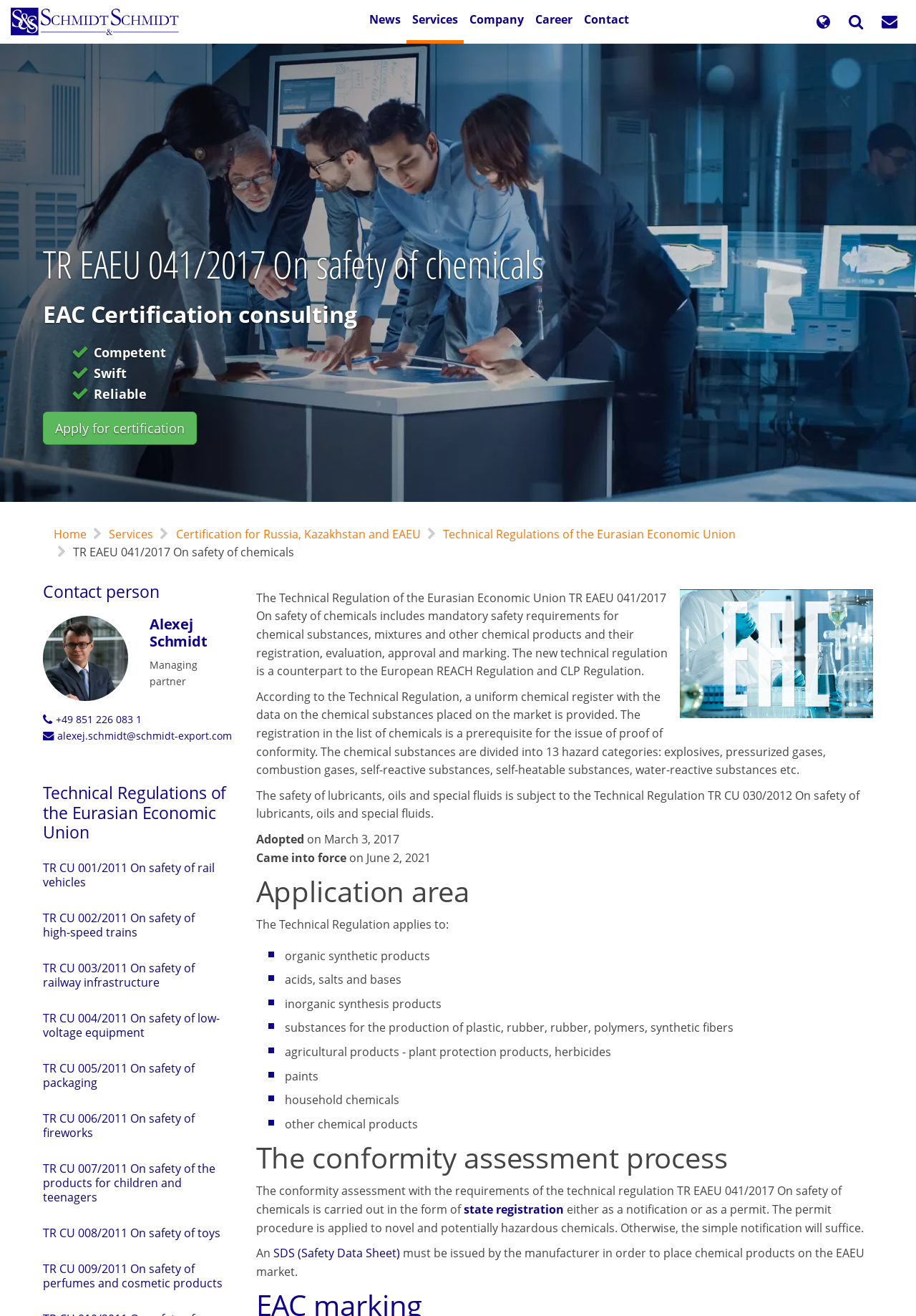Explain the features and main sections of the webpage comprehensively.

The webpage is about TR EAEU 041/2017 On safety of chemicals, a technical regulation of the Eurasian Economic Union. At the top, there is a navigation menu with links to "Home", "News", "Services", "Company", "Career", and "Contact". Below the navigation menu, there are three buttons for "Language", "Search", and "Contact".

The main content of the webpage is divided into several sections. The first section has a heading "TR EAEU 041/2017 On safety of chemicals" and provides an overview of the technical regulation. Below this section, there are three short paragraphs describing the regulation's requirements for chemical substances, mixtures, and other chemical products.

The next section is about the application area of the technical regulation, which includes organic synthetic products, acids, salts, and bases, inorganic synthesis products, and other chemical products. This section is presented in a list format with bullet points.

Following this section, there is a section about the conformity assessment process, which explains that the conformity assessment with the requirements of the technical regulation is carried out in the form of state registration, either as a notification or as a permit.

On the right side of the webpage, there is a sidebar with a heading "Breadcrumb" that shows the navigation path to the current page. Below the breadcrumb, there is a section about the contact person, Alexej Schmidt, with his photo, title, and contact information.

At the bottom of the webpage, there is a list of links to other technical regulations, including TR CU 001/2011 On safety of rail vehicles, TR CU 002/2011 On safety of high-speed trains, and others.

Throughout the webpage, there are several images, including an image of an EAC Certificate of Conformity to Technical Regulations of the Eurasian Economic Union and an image of Alexej Schmidt.